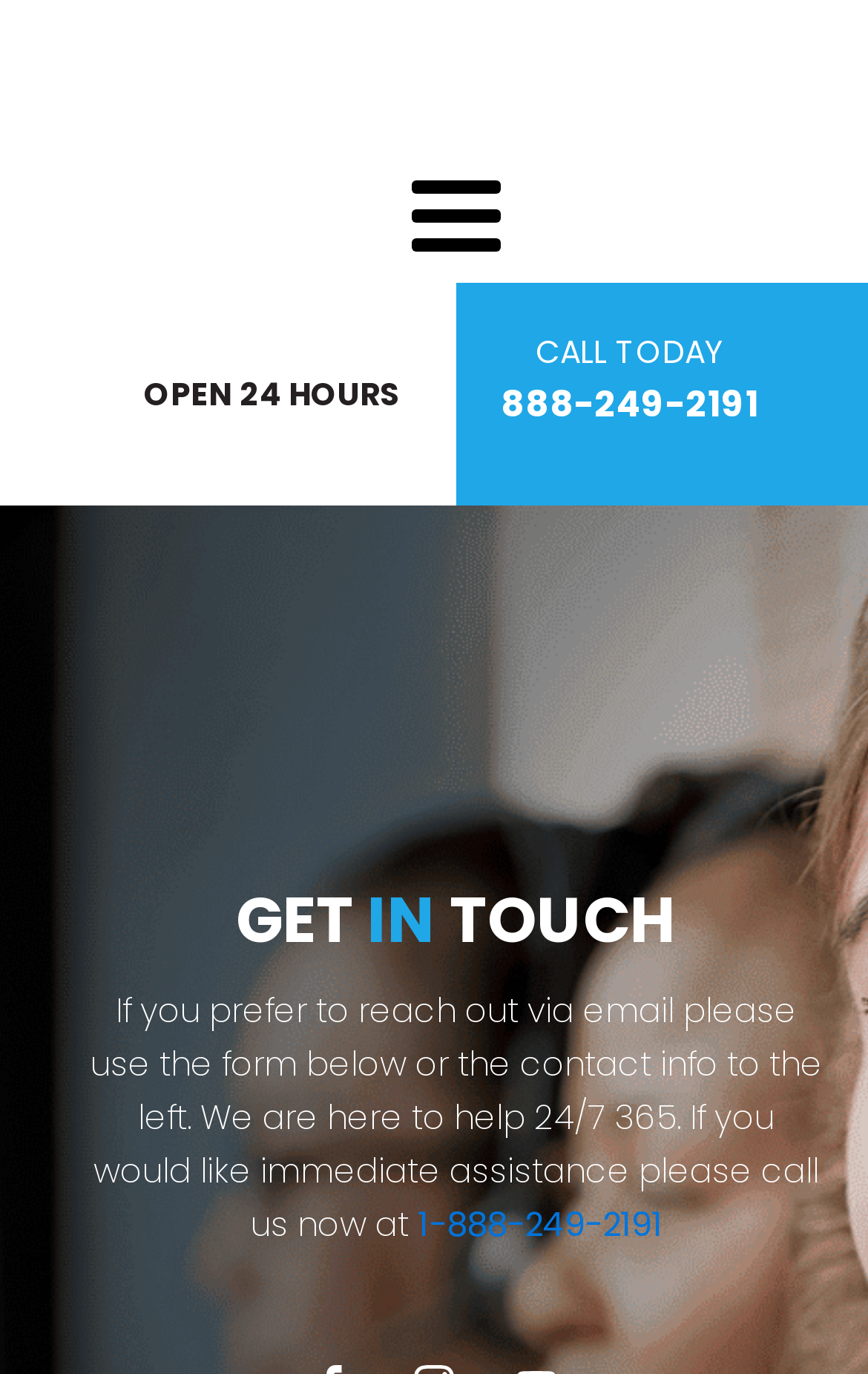What is the name of the treatment center?
Refer to the image and provide a concise answer in one word or phrase.

More Than Rehab